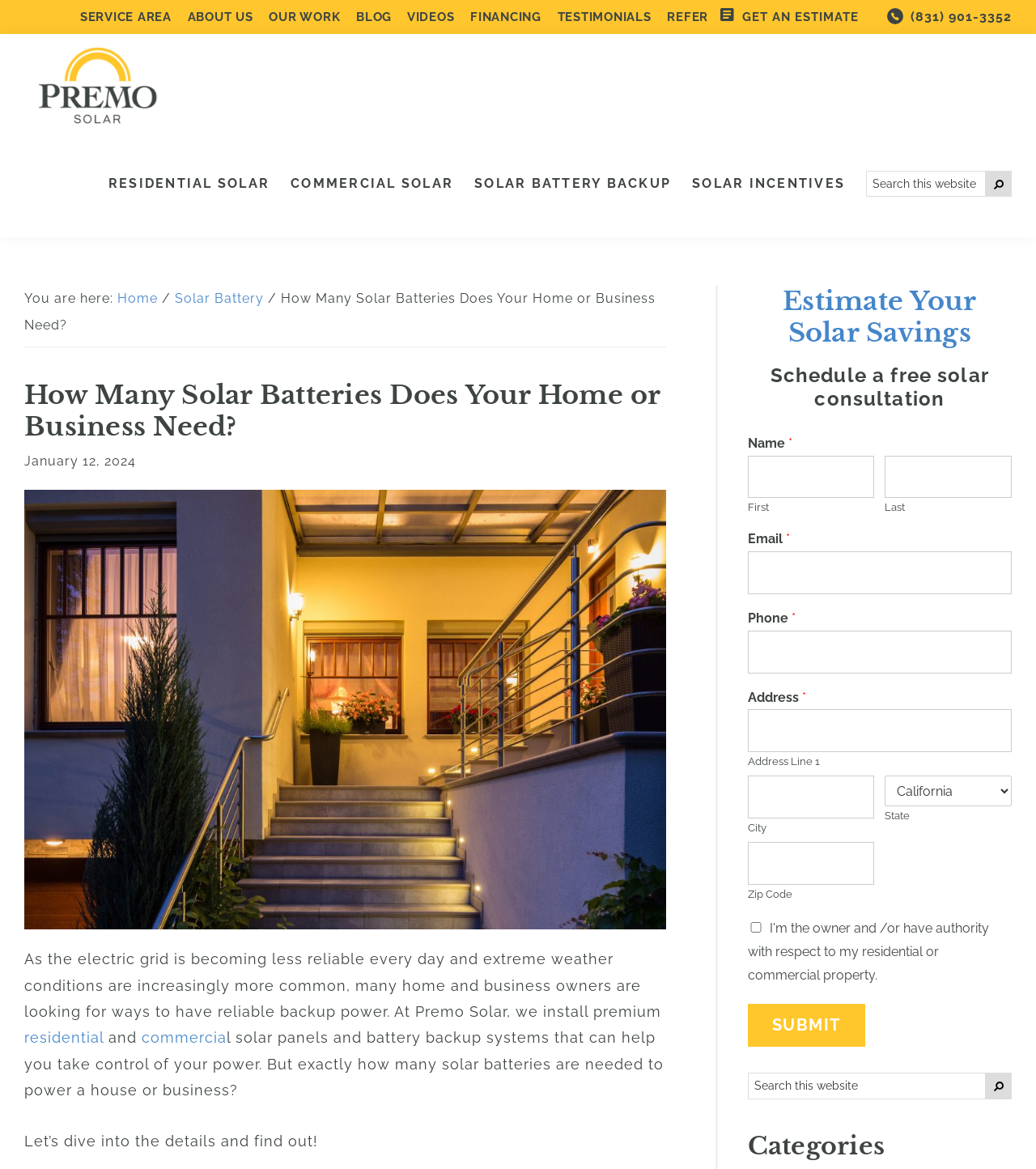Analyze the image and deliver a detailed answer to the question: What is the topic of the article?

I found the topic of the article by reading the heading, which says 'How Many Solar Batteries Does Your Home or Business Need?'. This suggests that the article is about solar batteries and how many are needed for a home or business.